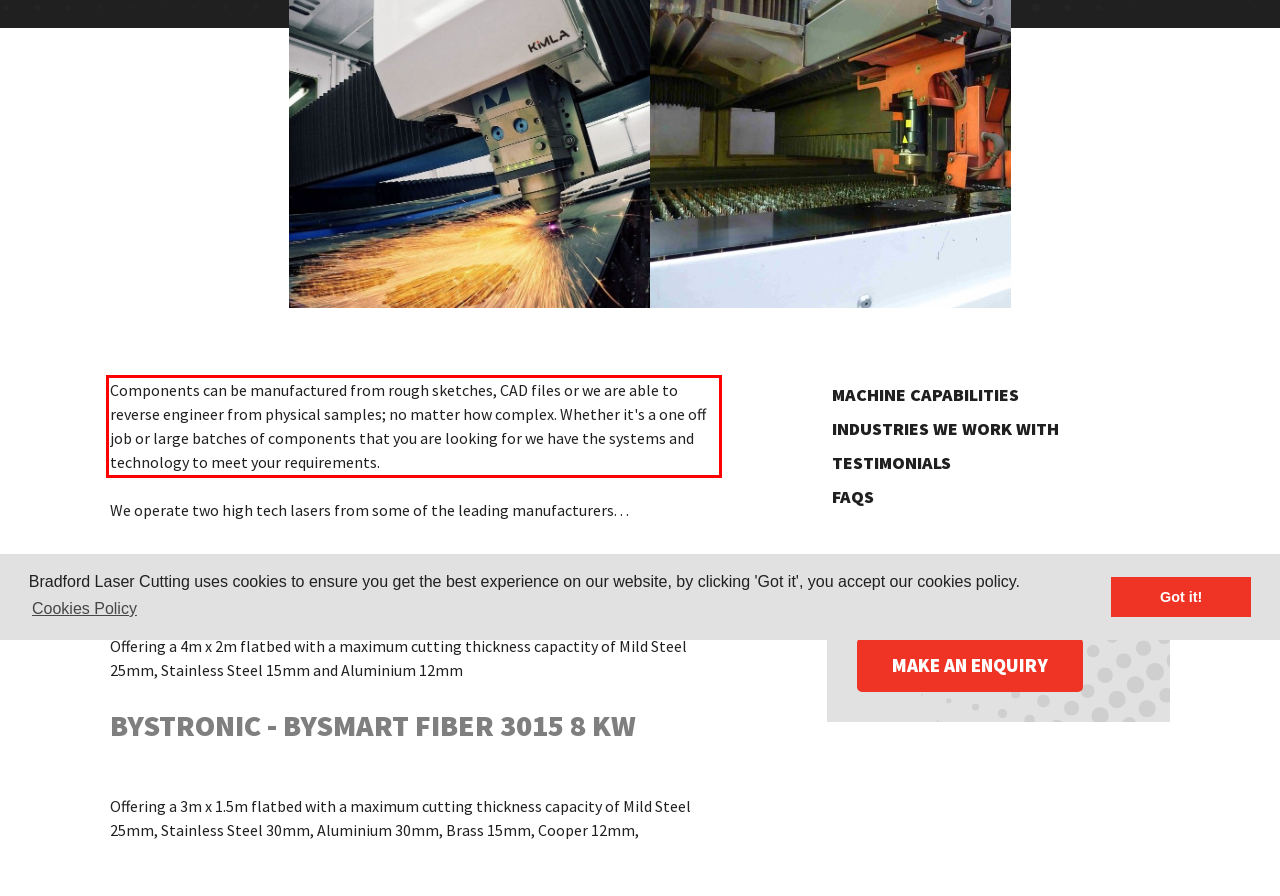Identify and transcribe the text content enclosed by the red bounding box in the given screenshot.

Components can be manufactured from rough sketches, CAD files or we are able to reverse engineer from physical samples; no matter how complex. Whether it's a one off job or large batches of components that you are looking for we have the systems and technology to meet your requirements.